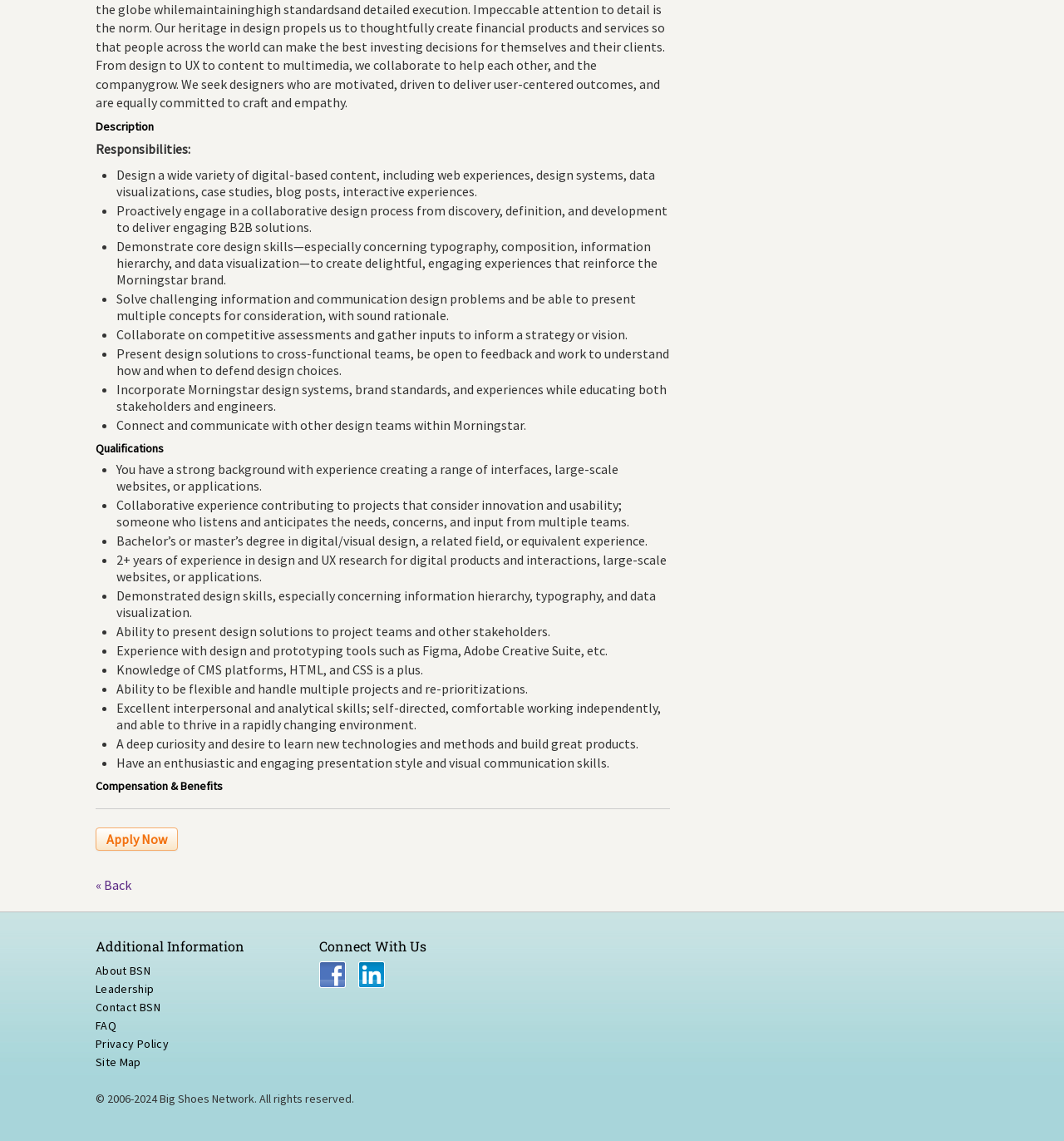Refer to the screenshot and answer the following question in detail:
What is the minimum years of experience required for the job?

The minimum years of experience required for the job can be found in the qualification '2+ years of experience in design and UX research for digital products and interactions, large-scale websites, or applications.'